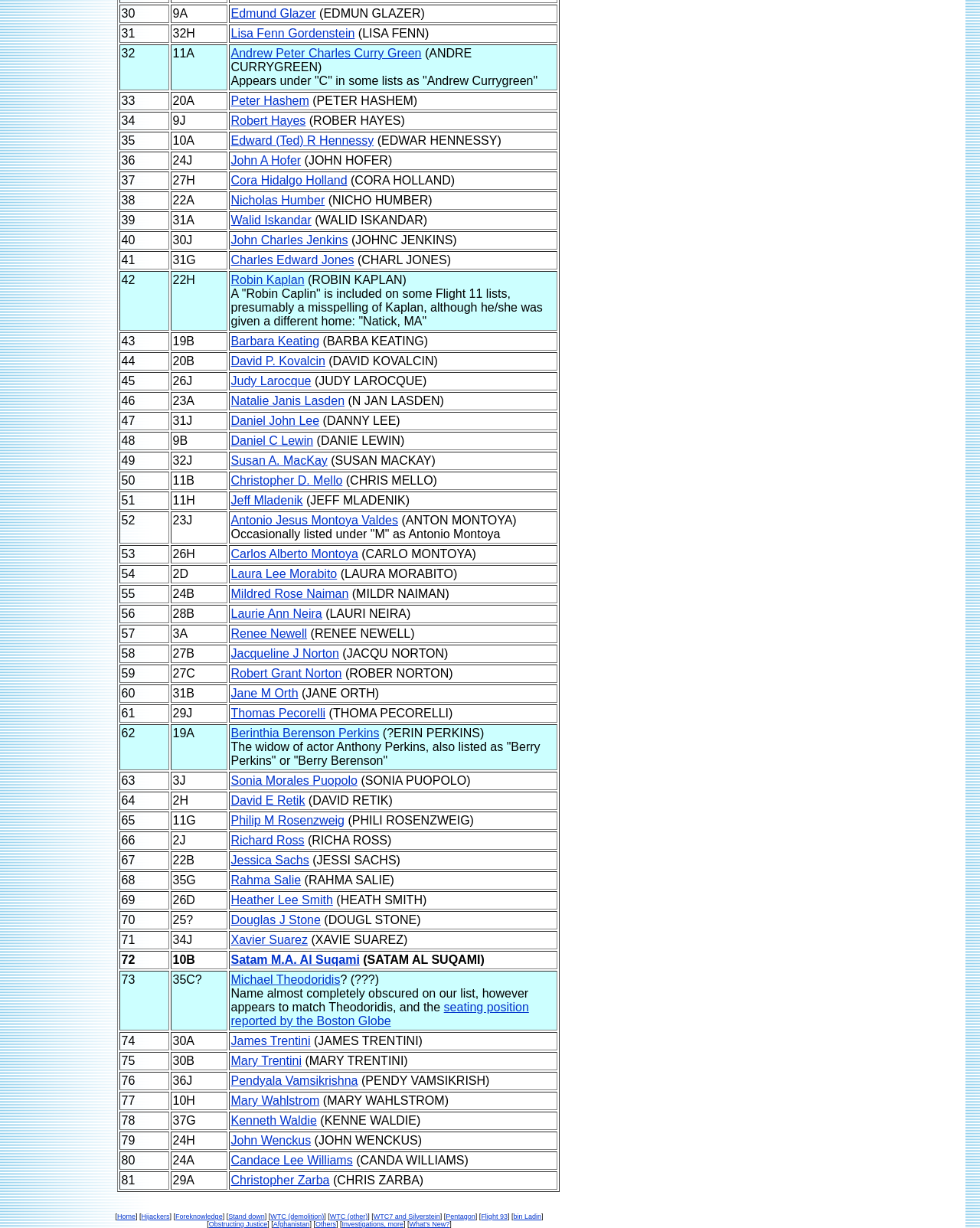Use a single word or phrase to respond to the question:
How many rows are in the table?

21